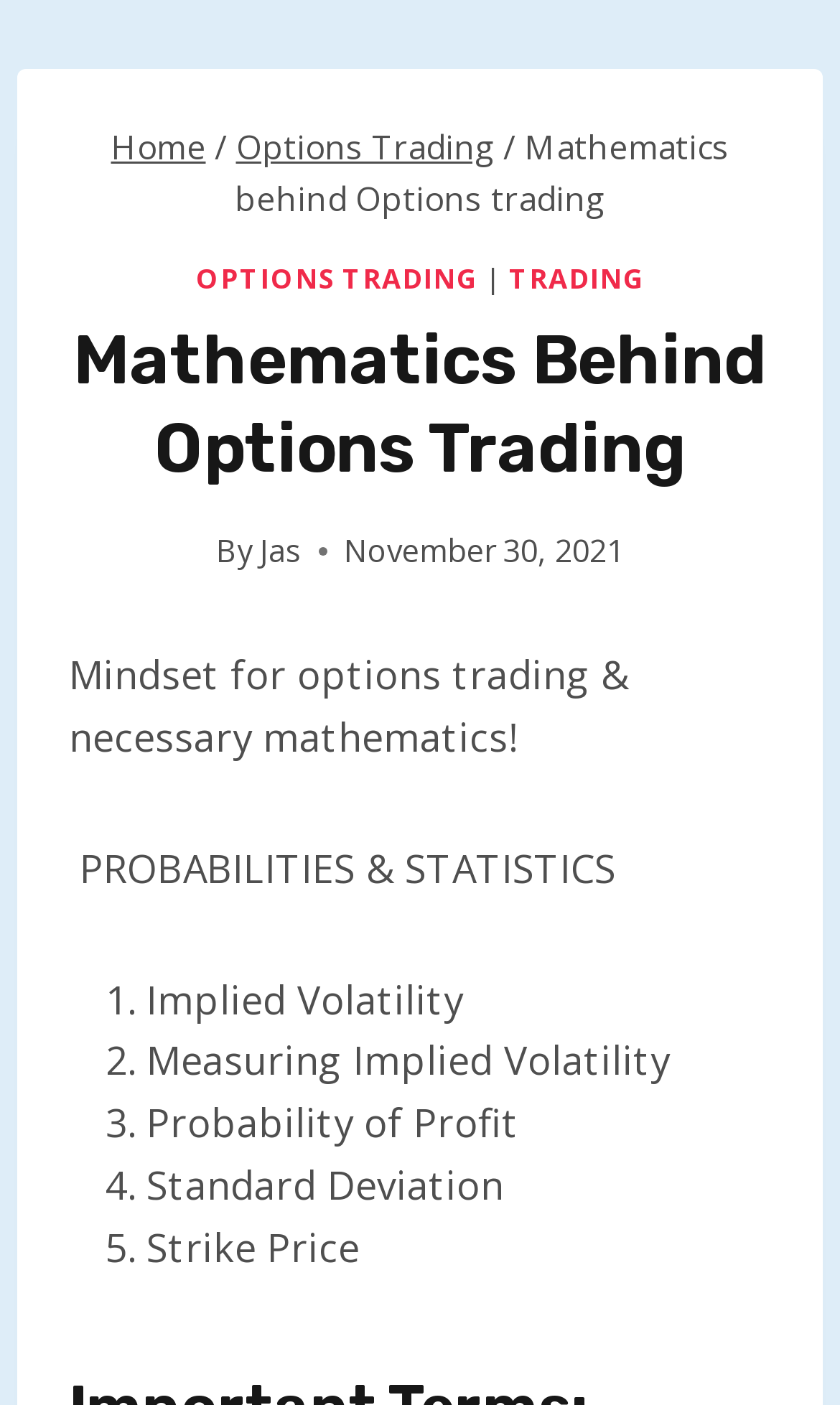Give a detailed overview of the webpage's appearance and contents.

The webpage is about the mathematics behind options trading. At the top, there is a navigation bar with breadcrumbs, featuring links to "Home" and "Options Trading", separated by a slash. Below the navigation bar, there is a heading that reads "Mathematics Behind Options Trading". 

To the right of the heading, there are three links: "OPTIONS TRADING", "TRADING", separated by a vertical bar. Below these links, there is a byline that reads "By Jas" and a timestamp indicating the publication date, November 30, 2021.

The main content of the webpage starts with a paragraph that introduces the mindset for options trading and the necessary mathematics. This is followed by a section titled "PROBABILITIES & STATISTICS". 

Below this title, there is a numbered list of five items, each describing a mathematical concept related to options trading: "Implied Volatility", "Measuring Implied Volatility", "Probability of Profit", "Standard Deviation", and "Strike Price".